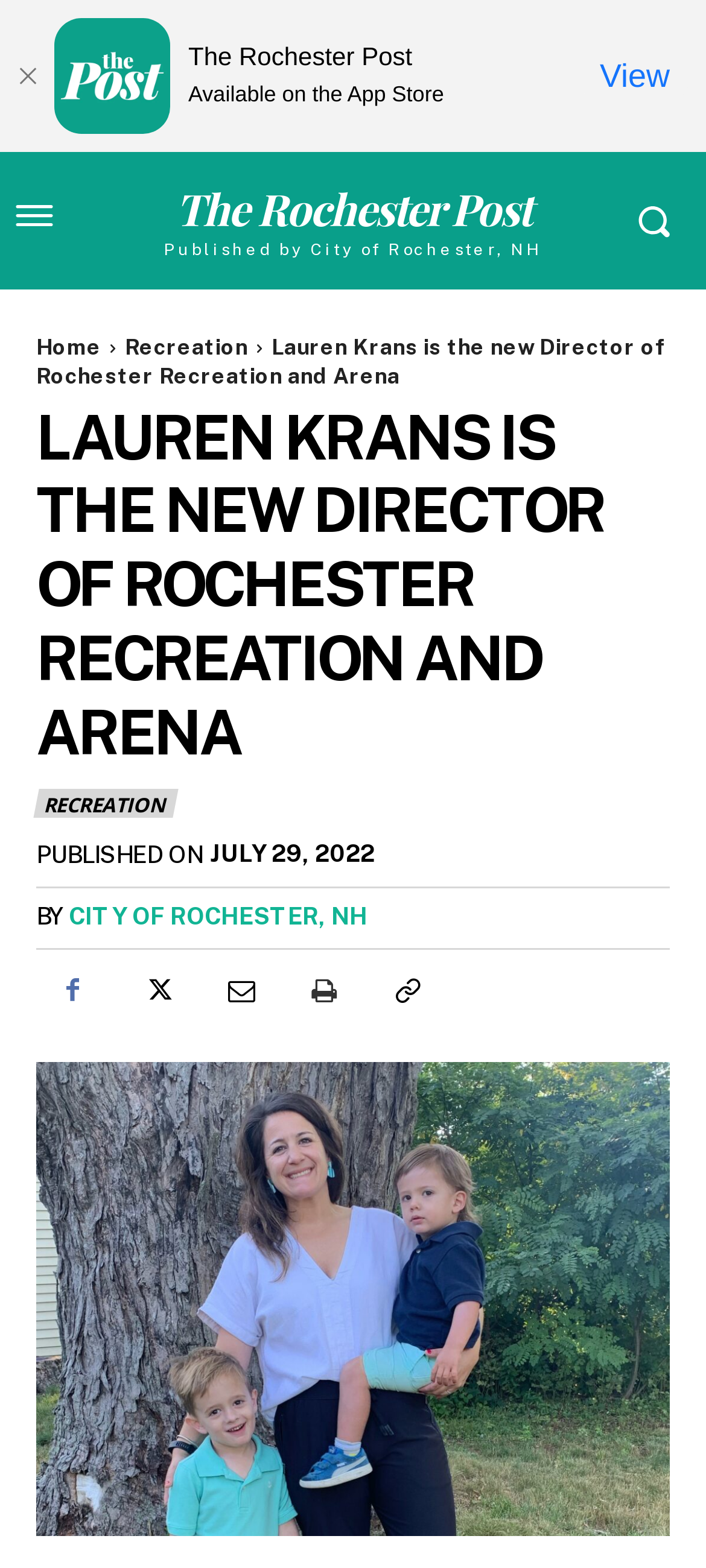How many social media links are present on the webpage?
Using the information from the image, give a concise answer in one word or a short phrase.

5